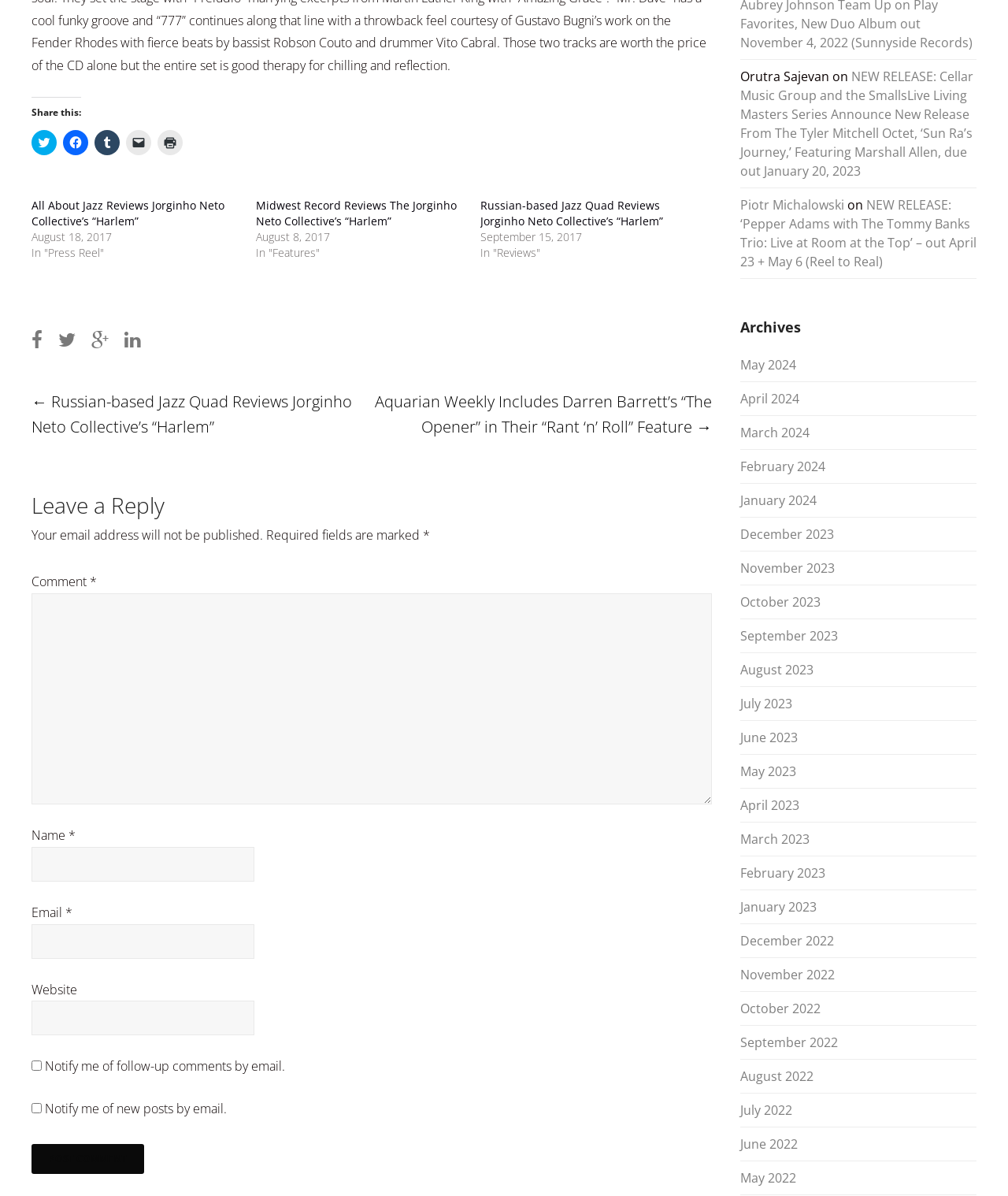Using the elements shown in the image, answer the question comprehensively: How many months are listed in the archives section?

I counted the number of months listed in the archives section, which starts from May 2024 and goes back to May 2022, totaling 24 months.